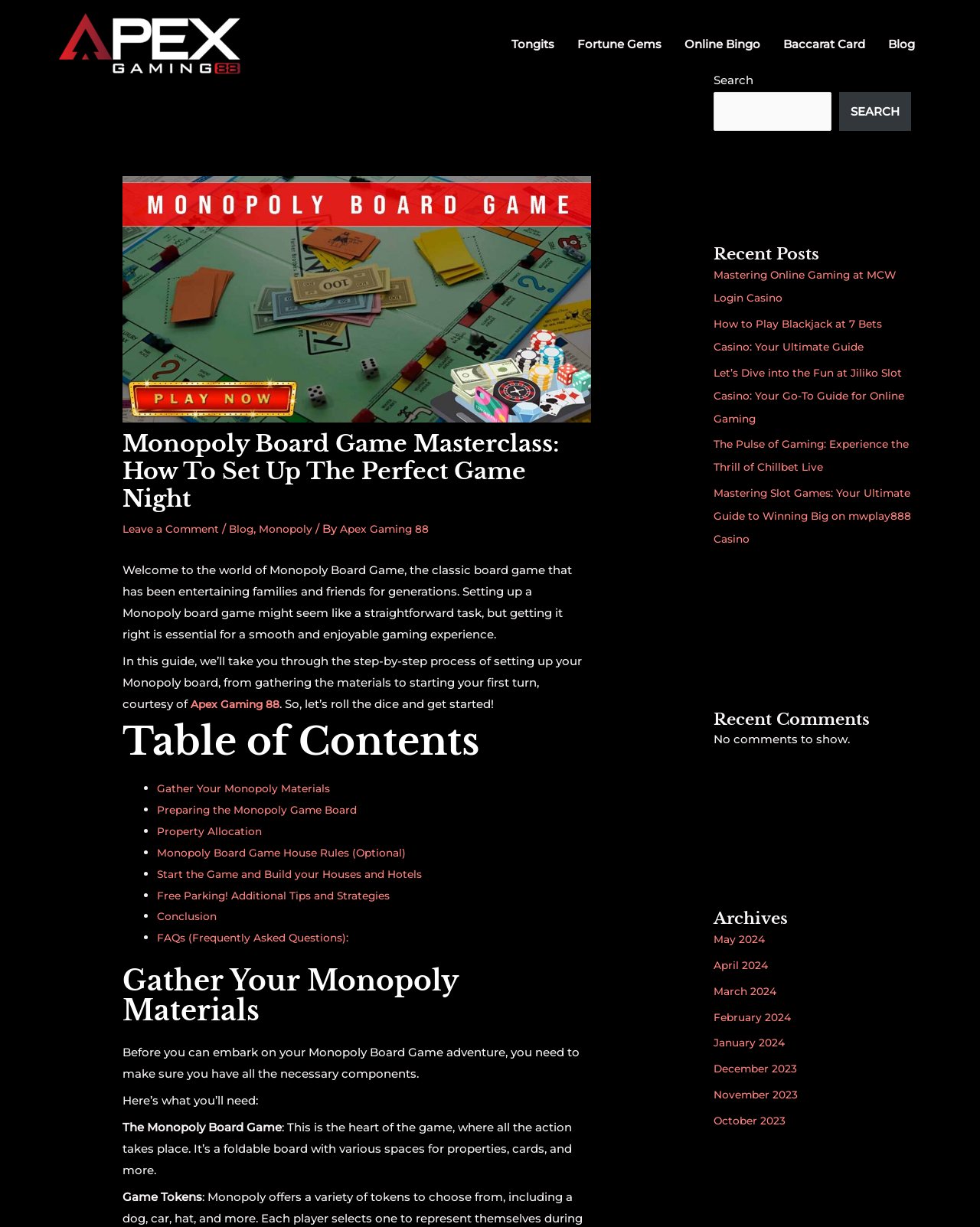Determine the bounding box coordinates of the element that should be clicked to execute the following command: "View the roadmap of IRCNow".

None